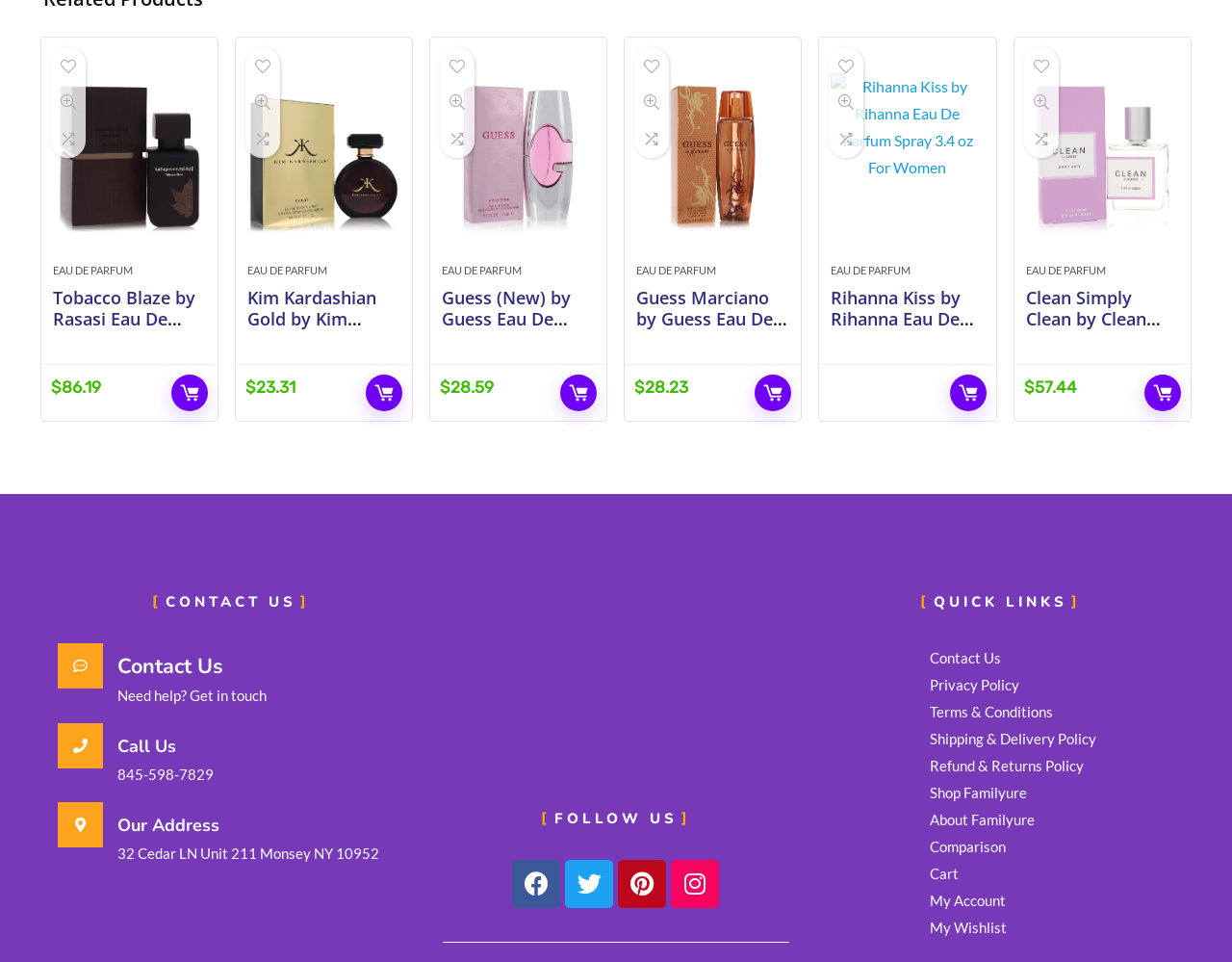Please provide a detailed answer to the question below by examining the image:
What is the type of product displayed on this webpage?

I looked at the link elements with the text 'EAU DE PARFUM' and found that they are associated with each product, indicating that the products are Eau De Parfum.